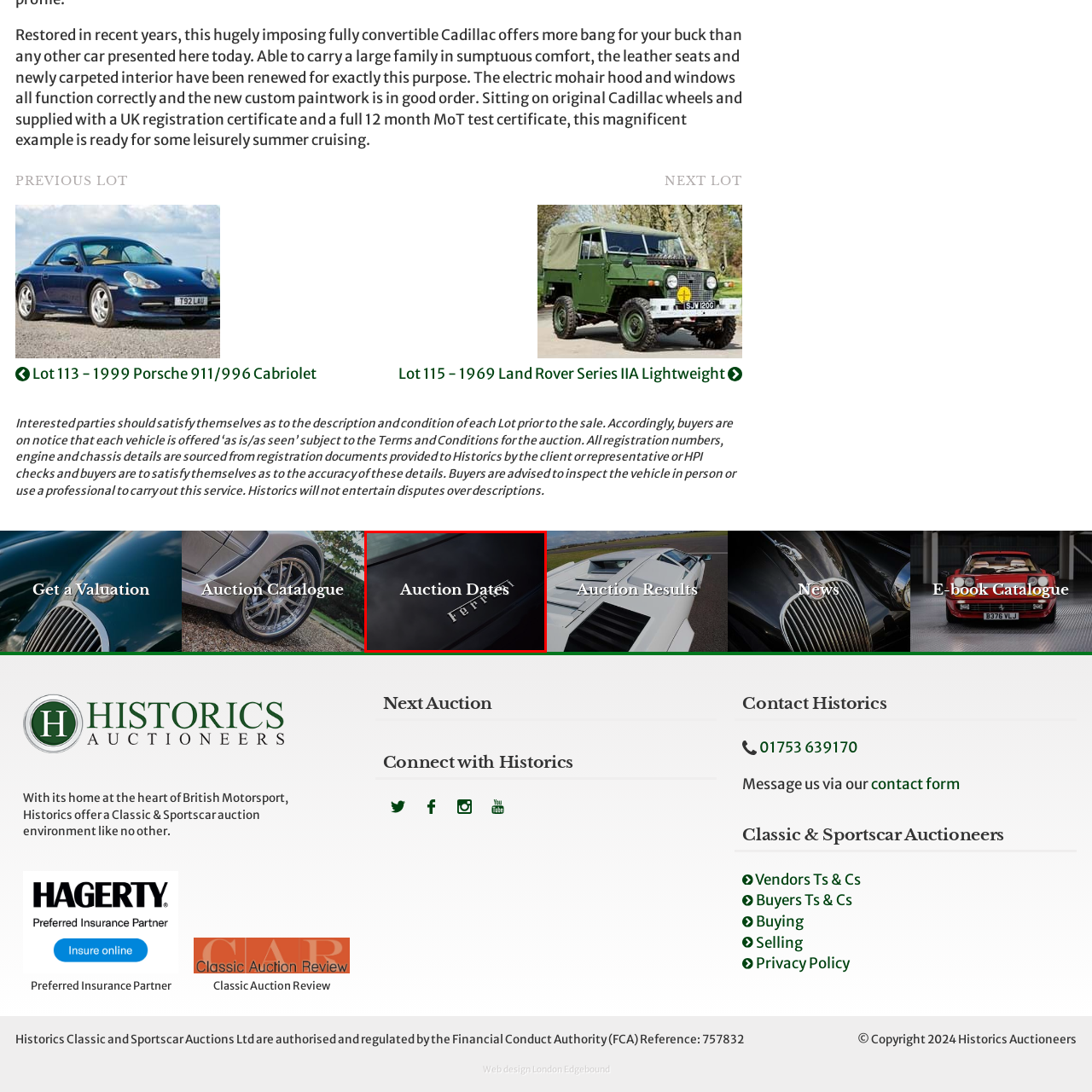Describe in detail what is depicted in the image enclosed by the red lines.

The image features the words "Auction Dates" prominently displayed against the backdrop of a sleek, dark car surface. Below the text, the iconic "Ferrari" logo is visible, hinting at luxury and automotive excellence. This visual captures the essence of a high-end auction event, likely showcasing premium vehicles such as Ferraris, while emphasizing the significance of the auction dates for prospective buyers interested in classic and sports cars. The elegant presentation reinforces the allure of participating in such an exclusive automotive auction.